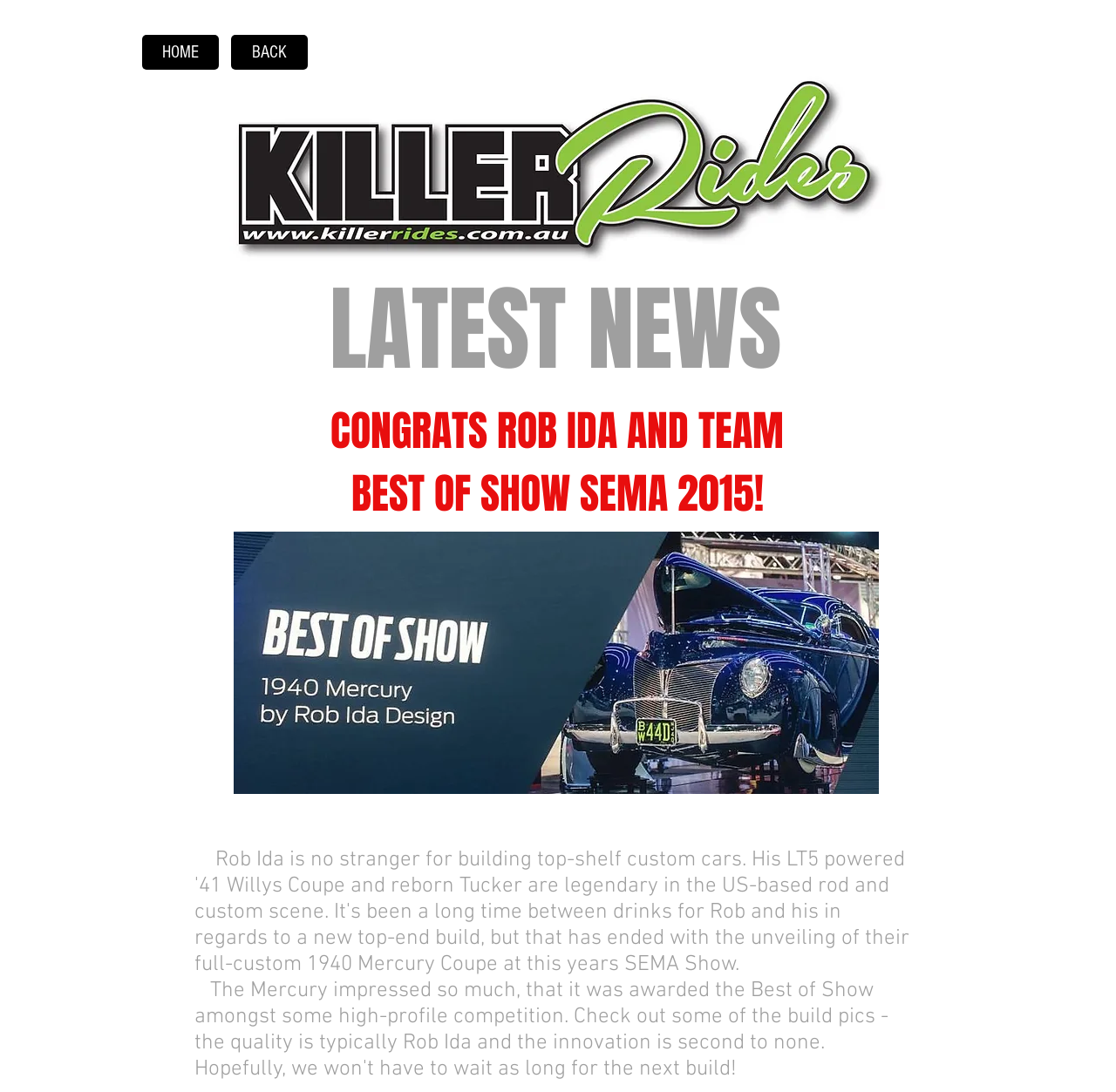What is the type of car that Rob Ida is known for building?
From the details in the image, provide a complete and detailed answer to the question.

I determined the answer by looking at the text, which mentions Rob Ida's expertise in building top-shelf custom cars, including an LT5 powered '41 Willys Coupe and a reborn Tucker.